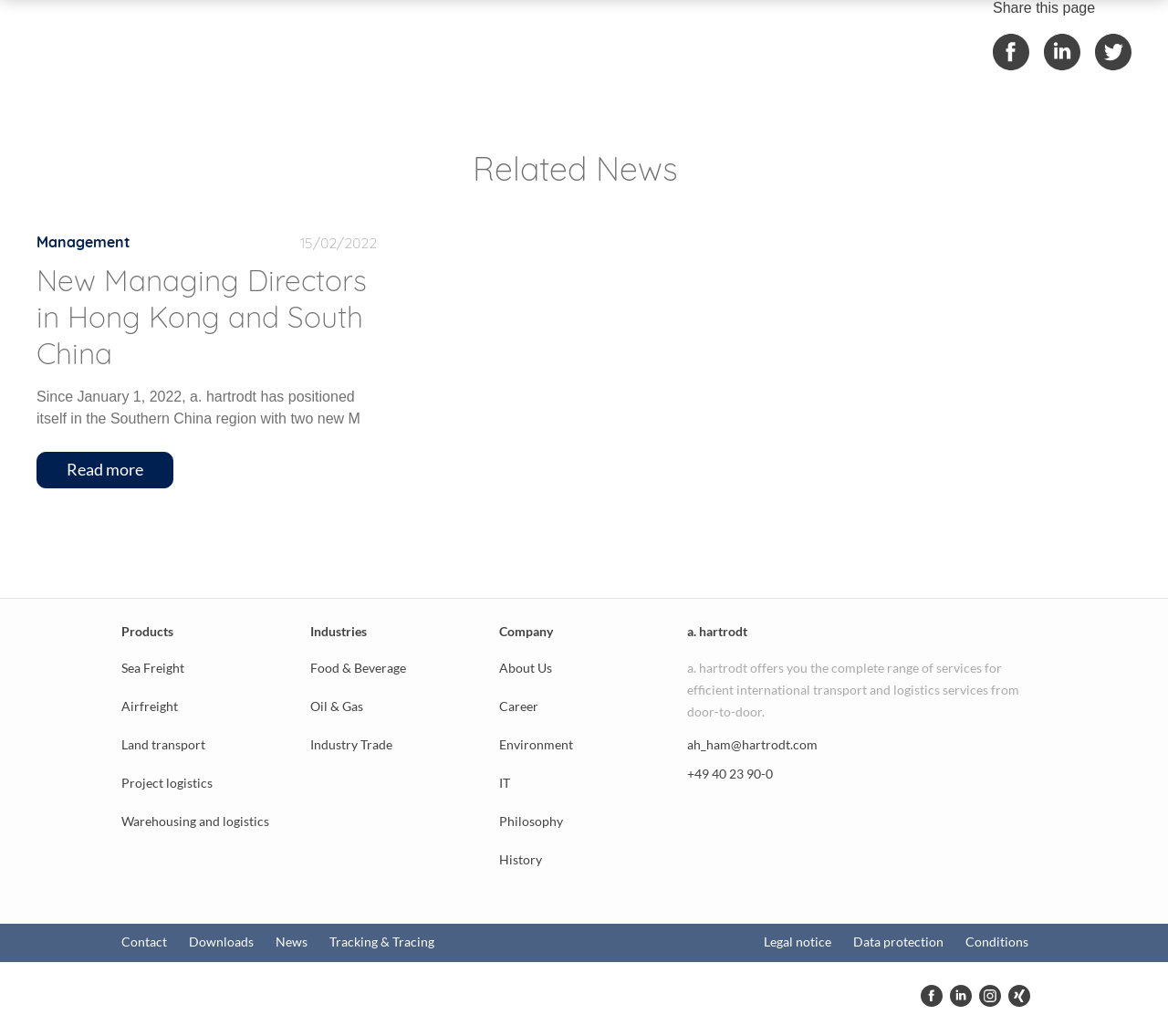Show the bounding box coordinates for the element that needs to be clicked to execute the following instruction: "Back to top". Provide the coordinates in the form of four float numbers between 0 and 1, i.e., [left, top, right, bottom].

[0.944, 0.018, 0.975, 0.053]